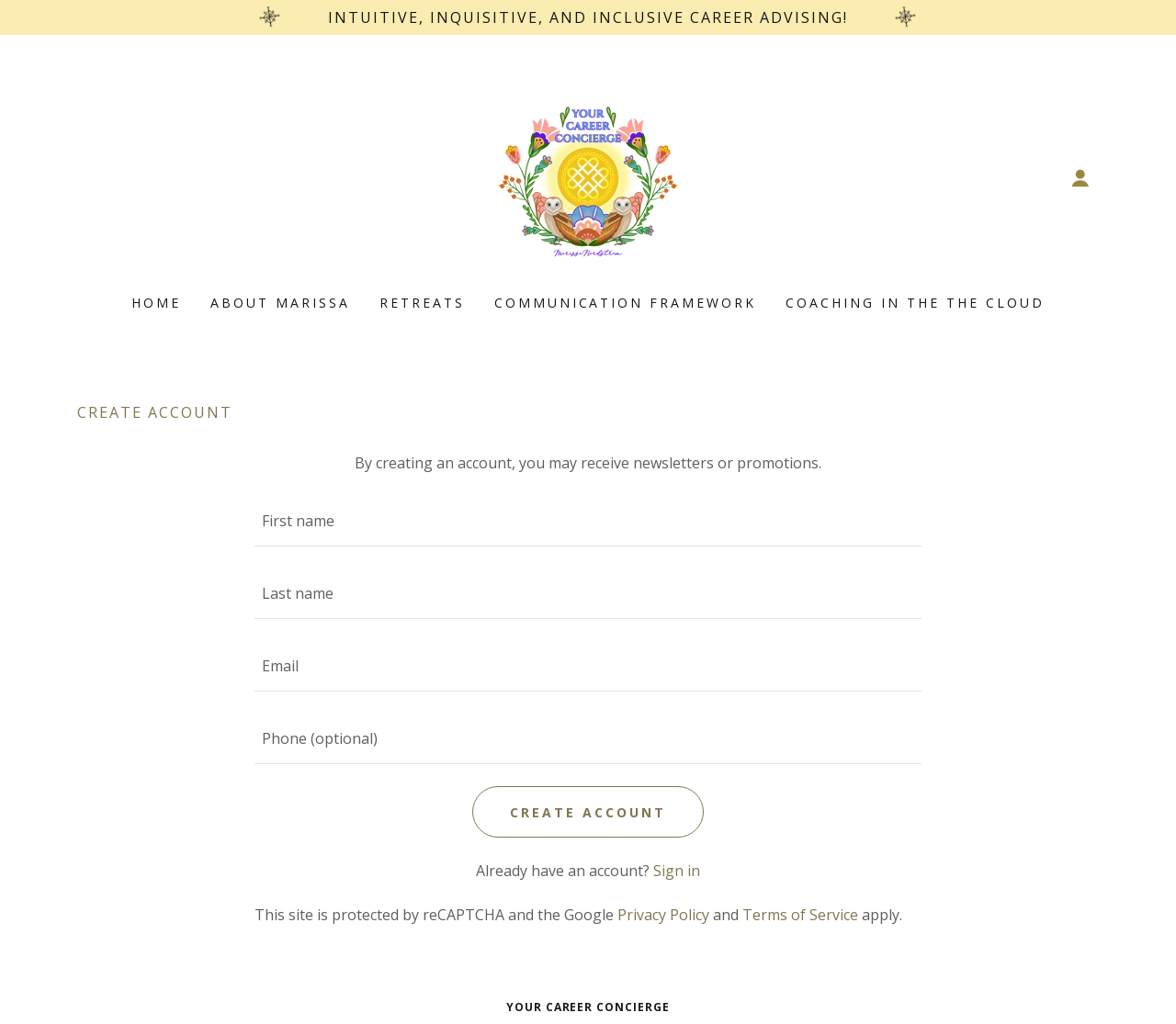What is the purpose of the 'CREATE ACCOUNT' button?
Look at the image and provide a short answer using one word or a phrase.

To create an account